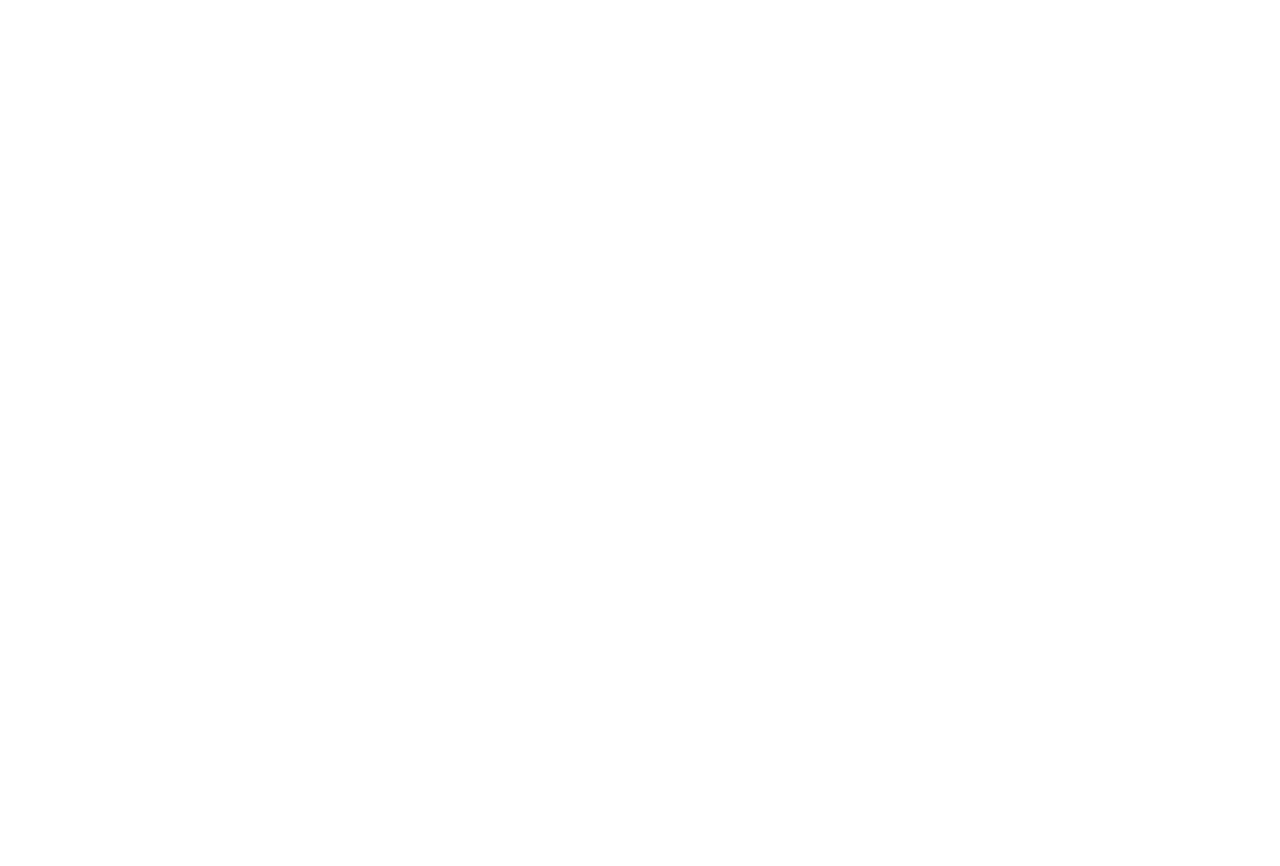How many links are there in the top-right section?
Answer the question with a single word or phrase, referring to the image.

3